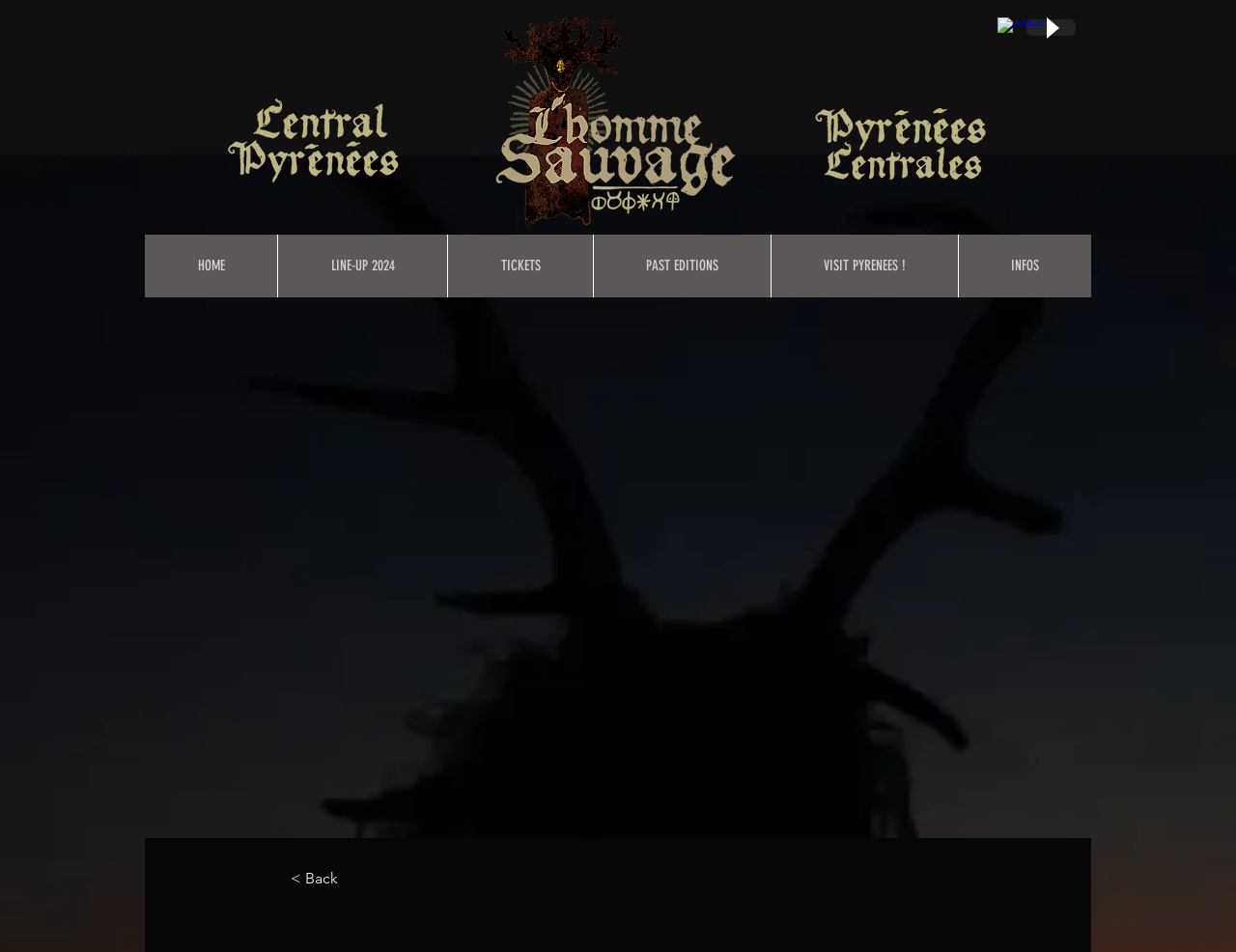Provide a one-word or one-phrase answer to the question:
What is the first menu item?

HOME